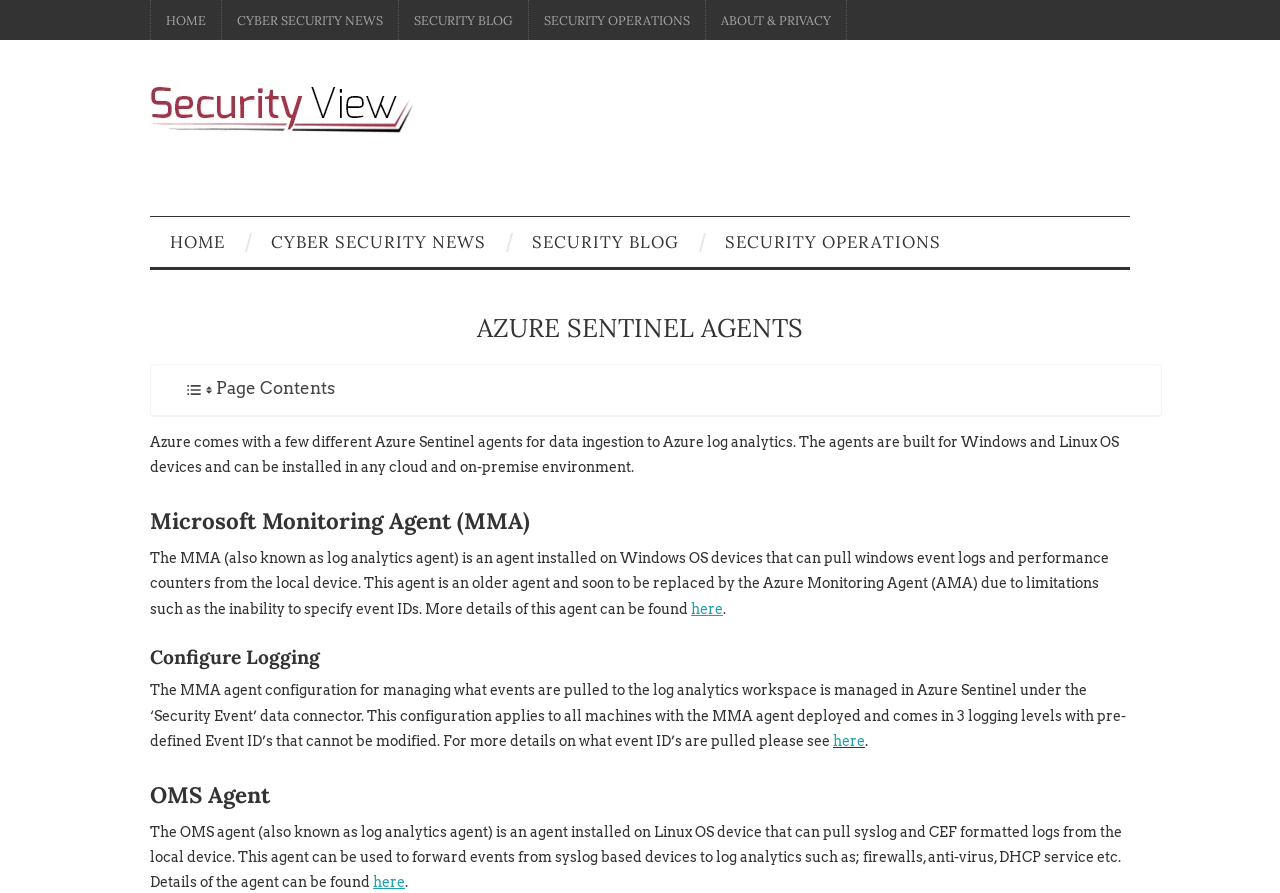Please determine the bounding box coordinates of the clickable area required to carry out the following instruction: "Explore the OPERATION REUNITE link". The coordinates must be four float numbers between 0 and 1, represented as [left, top, right, bottom].

None